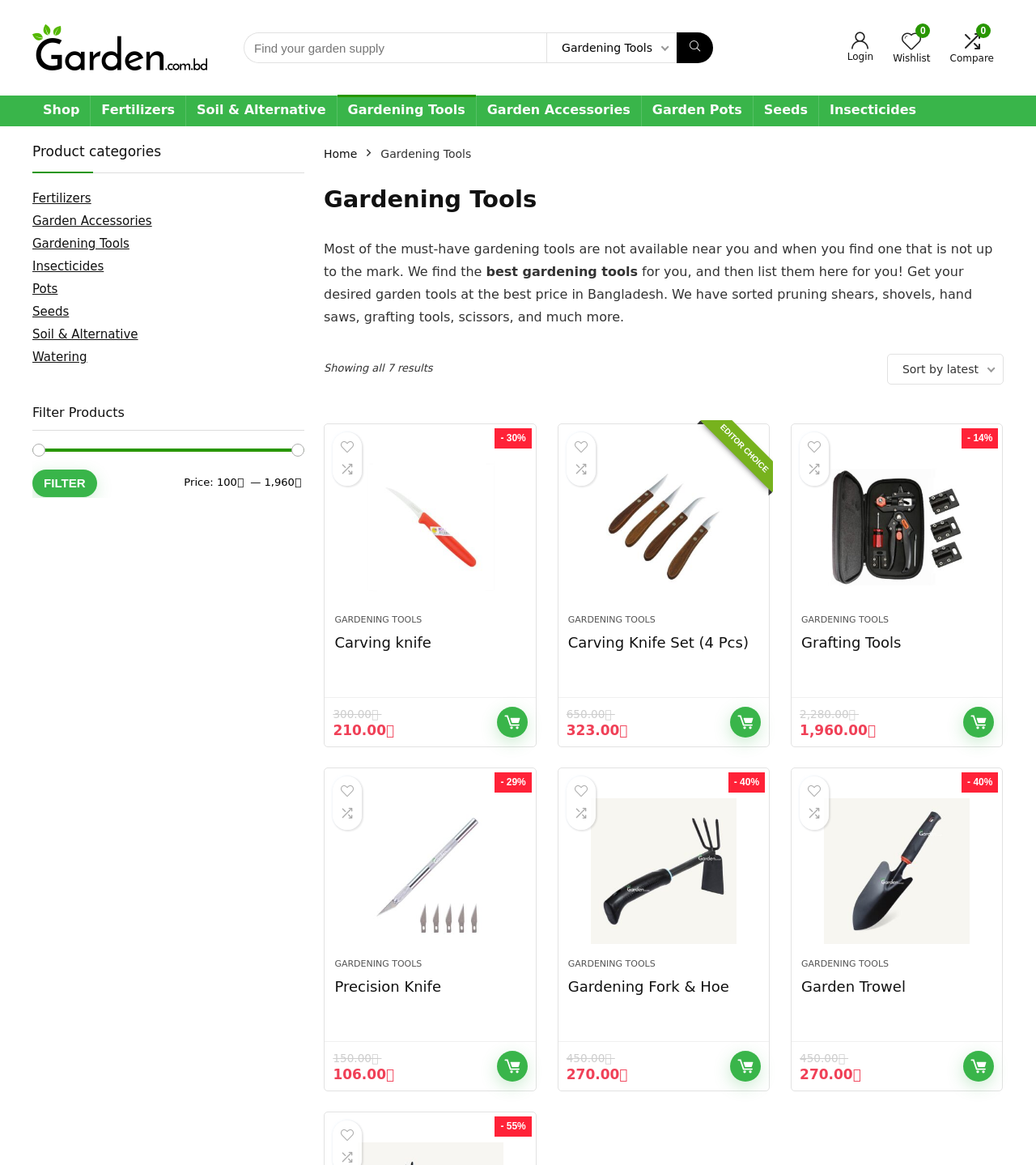How many product categories are listed?
Using the picture, provide a one-word or short phrase answer.

7